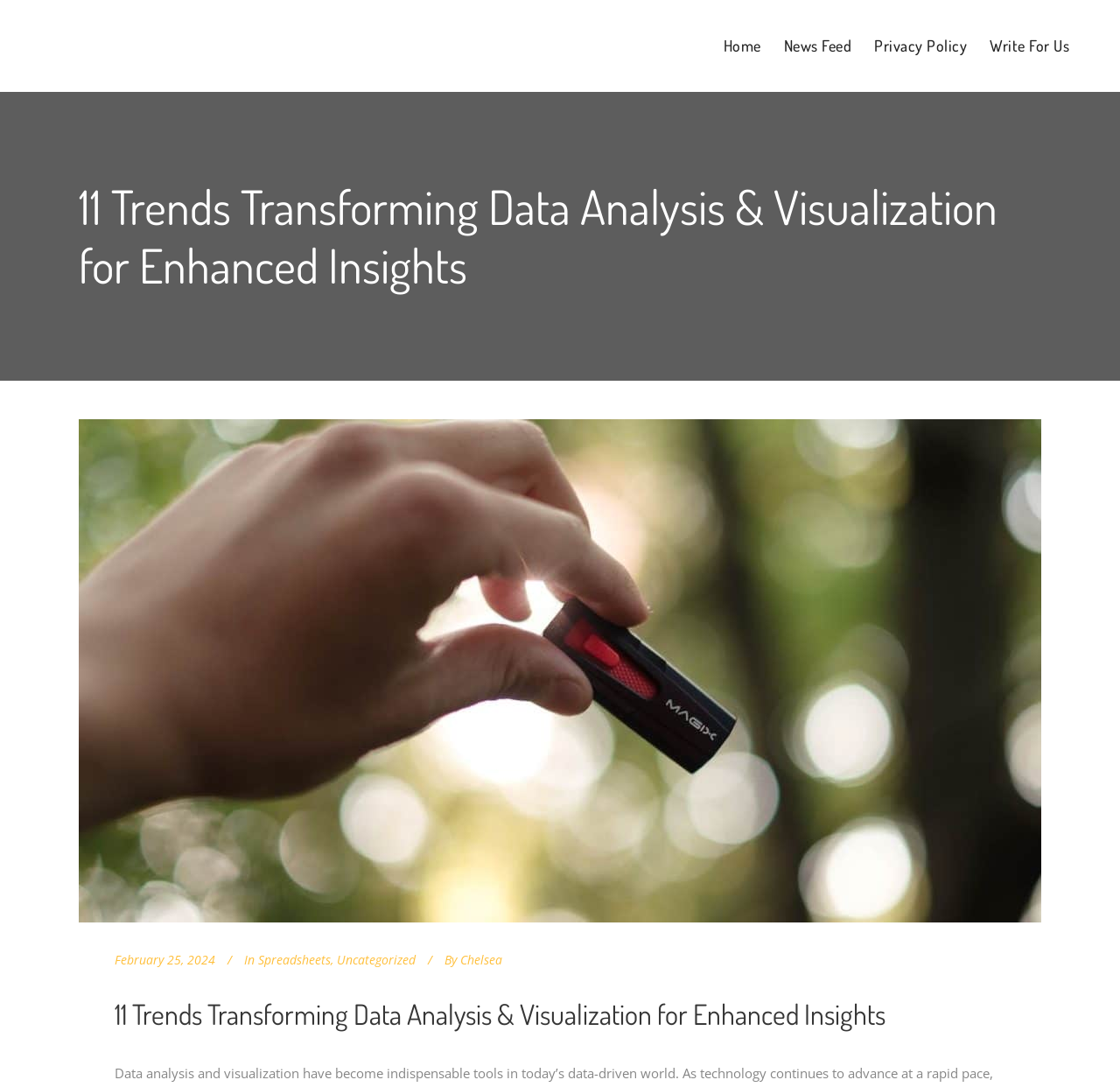Who is the author of the article?
Please provide a single word or phrase in response based on the screenshot.

Chelsea